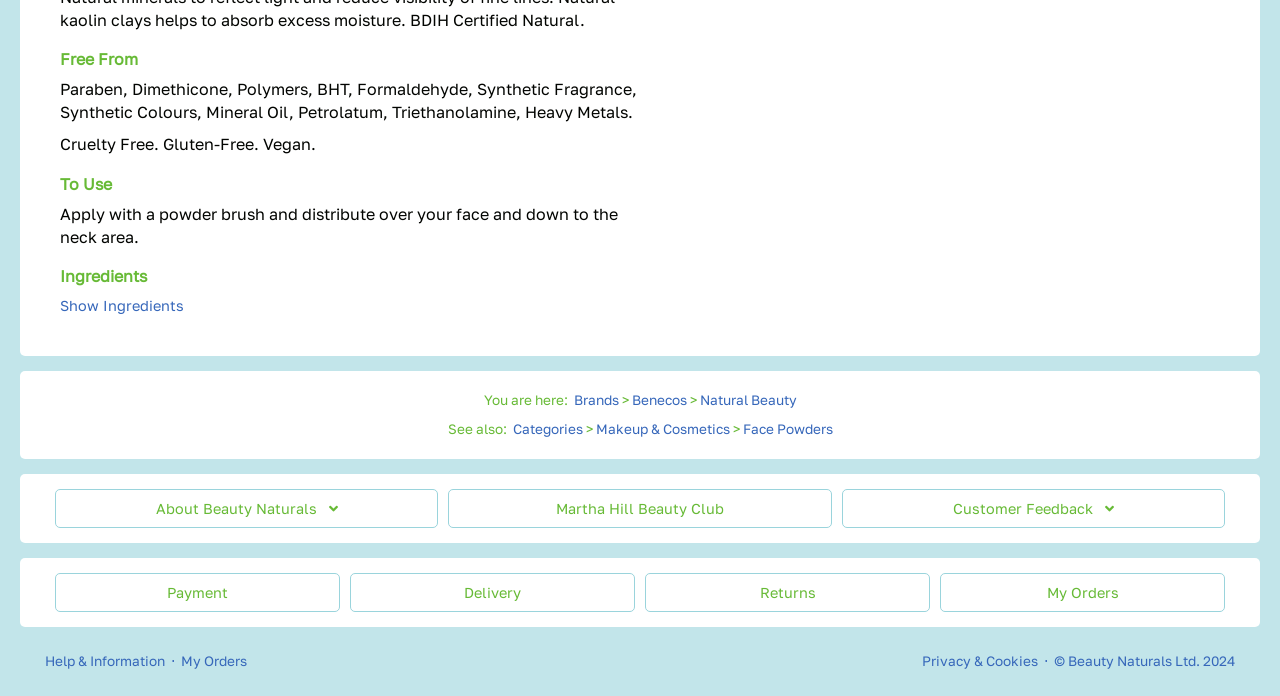With reference to the image, please provide a detailed answer to the following question: What brand is this product from?

Based on the breadcrumb navigation, this product is from the brand Benecos, which is a natural beauty brand.